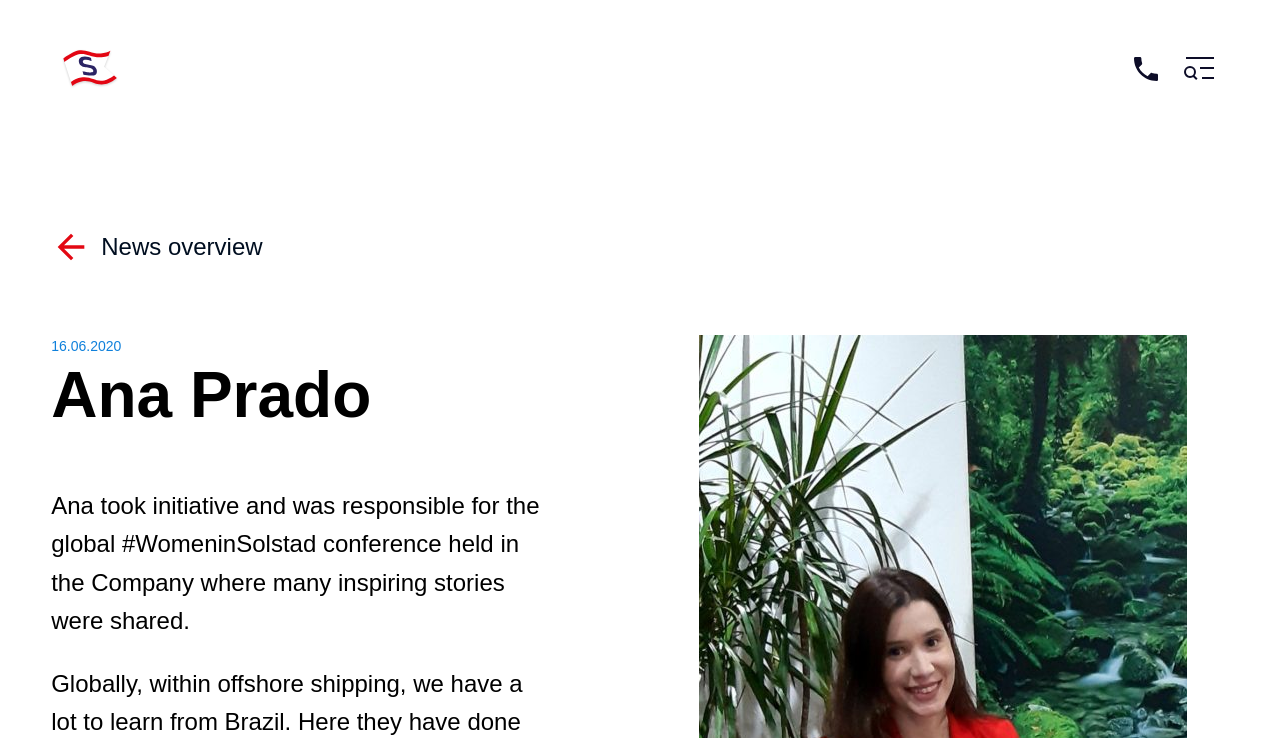What is Ana Prado responsible for?
Look at the image and respond to the question as thoroughly as possible.

Based on the webpage content, Ana Prado is responsible for the global #WomeninSolstad conference held in the Company where many inspiring stories were shared, as stated in the text description.